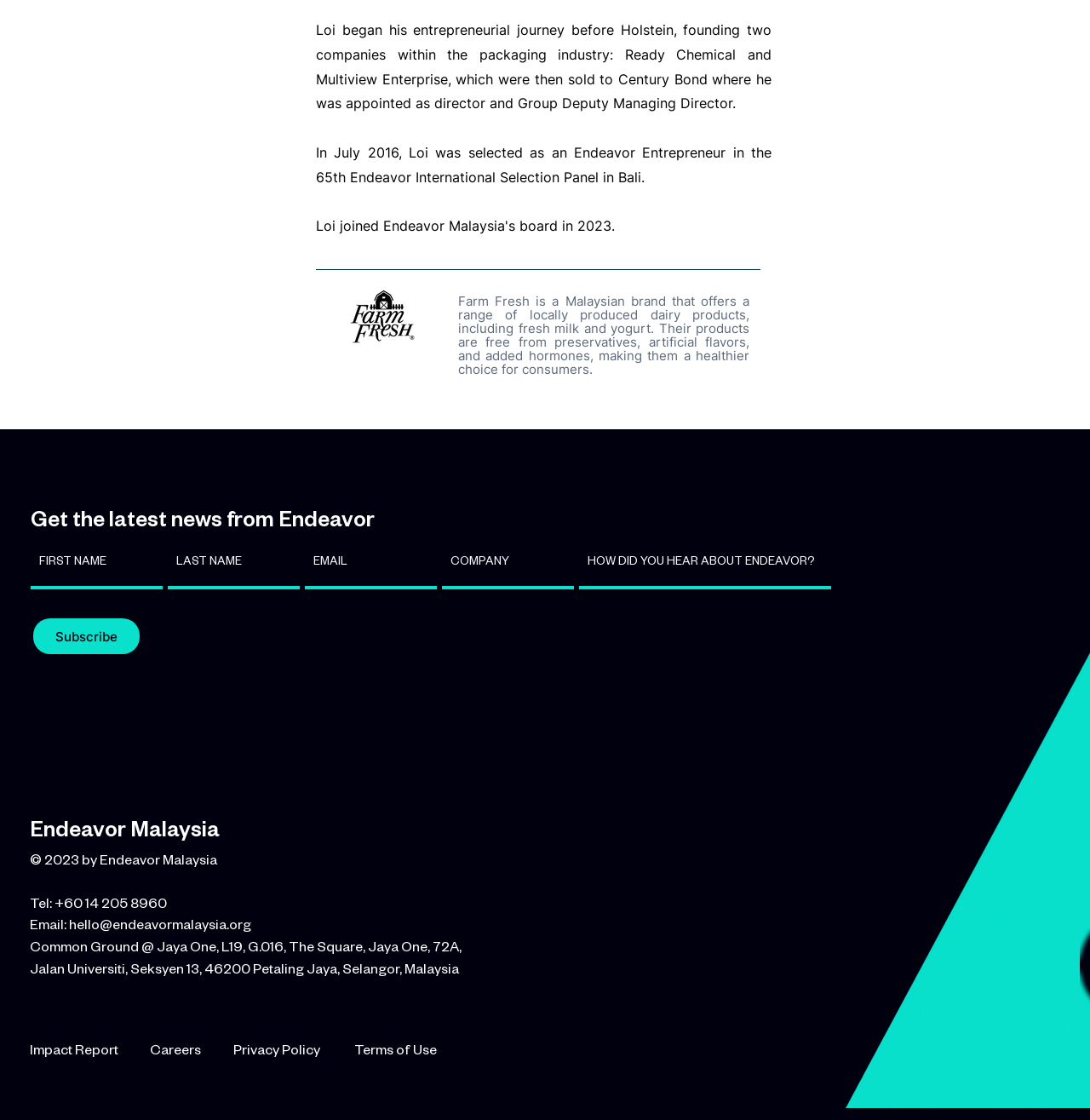Determine the coordinates of the bounding box that should be clicked to complete the instruction: "Send an email to hello@endeavormalaysia.org". The coordinates should be represented by four float numbers between 0 and 1: [left, top, right, bottom].

[0.063, 0.821, 0.23, 0.835]